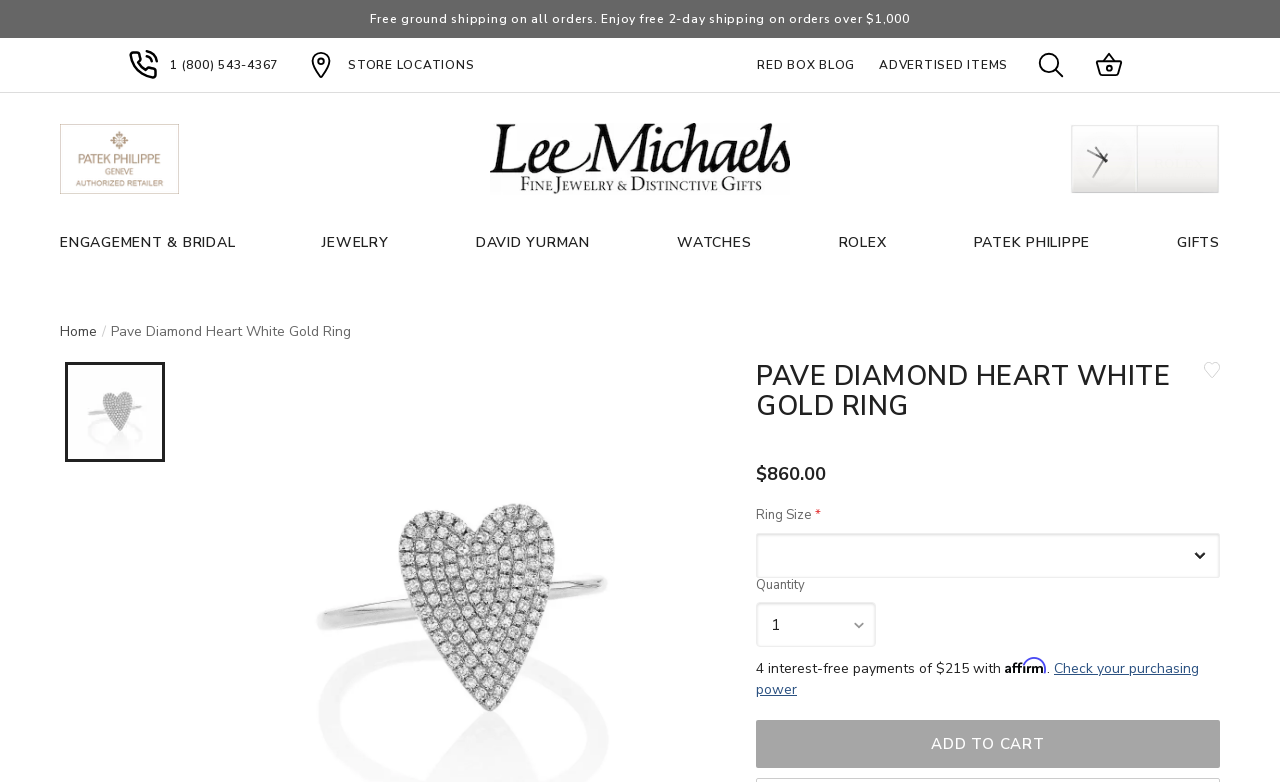Please provide a one-word or phrase answer to the question: 
What is the function of the 'Quantity' textbox?

To enter the quantity of the ring